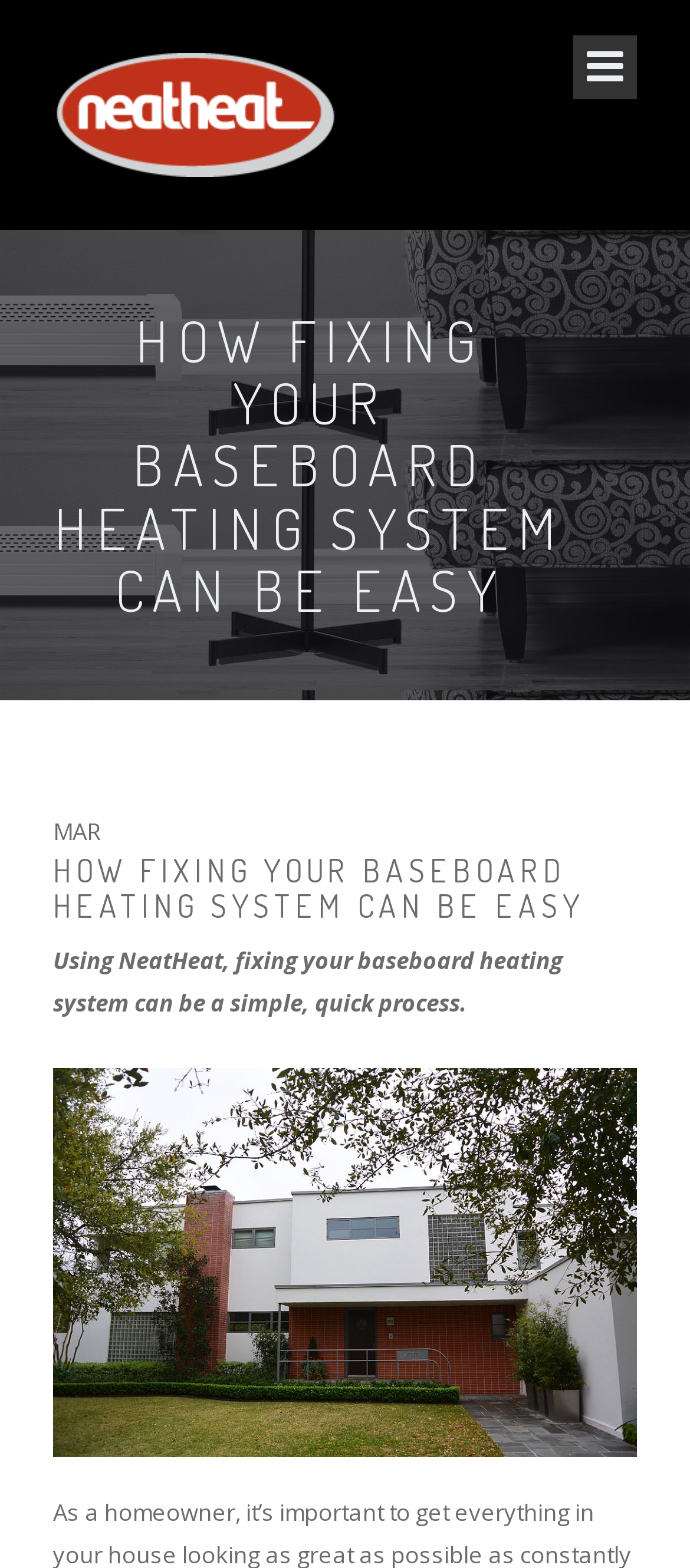Provide a thorough description of the webpage's content and layout.

The webpage is about fixing baseboard heating systems, with a focus on a solution provided by Neat Heat. At the top left of the page, there is a logo of Neat Heat, accompanied by a heading with the same text. Below the logo, there is a large heading that spans most of the page, stating "HOW FIXING YOUR BASEBOARD HEATING SYSTEM CAN BE EASY". 

On the top right, there is a date displayed, showing the day "11" and the month "MAR". Below the date, the same large heading is repeated. 

Following the heading, there is a paragraph of text that explains how NeatHeat can make fixing baseboard heating systems a simple and quick process. Below this text, there is an image related to fixing baseboard heating systems, taking up most of the page width. 

To the right of the image, there is a small icon, possibly a button or a link, represented by a font character "\uf106".